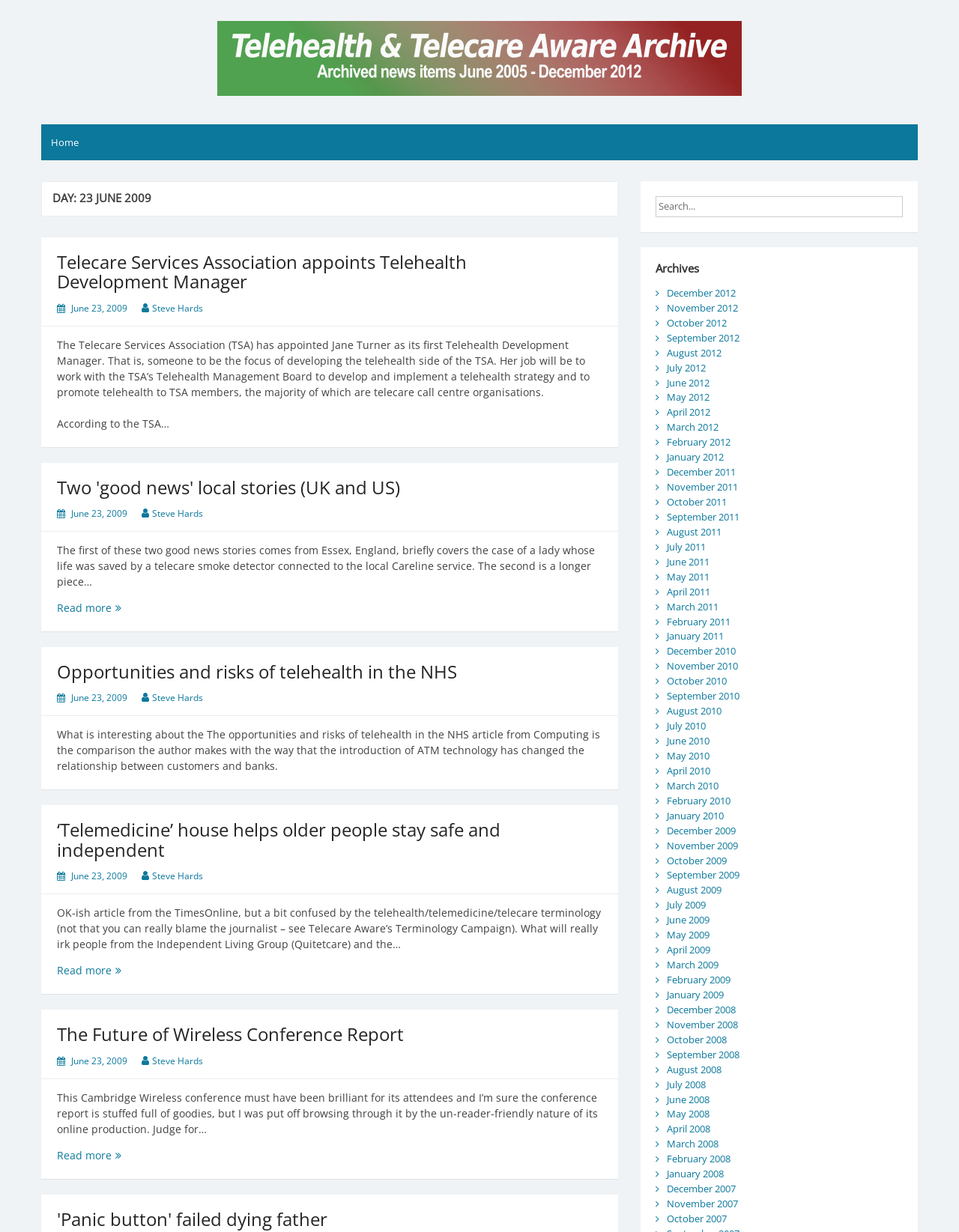Specify the bounding box coordinates of the area to click in order to execute this command: 'Read more about 'Telecare Services Association appoints Telehealth Development Manager''. The coordinates should consist of four float numbers ranging from 0 to 1, and should be formatted as [left, top, right, bottom].

[0.059, 0.202, 0.487, 0.238]